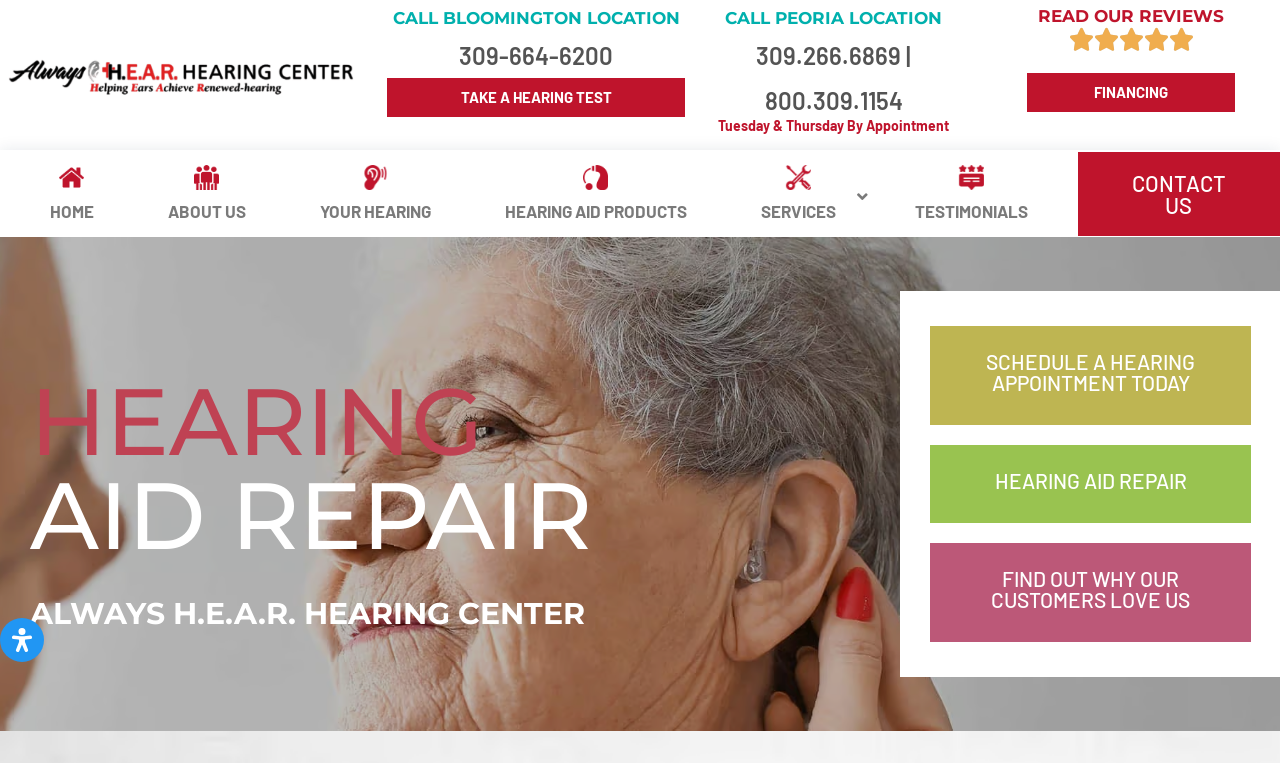Explain the contents of the webpage comprehensively.

The webpage is about Hearing Aid Repair services provided by Always H.E.A.R. Hearing Center, with locations in Bloomington and Peoria, Illinois. 

At the top, there is a navigation menu with seven links, including "HOME", "ABOUT US", "YOUR HEARING", "HEARING AID PRODUCTS", "SERVICES", "TESTIMONIALS", and "CONTACT US". Each link has a corresponding icon image.

Below the navigation menu, there are two sections, one for the Bloomington location and one for the Peoria location. Each section has a heading with the location name, a phone number, and a link to take a hearing test. The Bloomington section has the phone number 309-664-6200, while the Peoria section has two phone numbers: 309.266.6869 and 800.309.1154. 

To the right of the location sections, there is a section with a heading "READ OUR REVIEWS" and a link to read reviews, accompanied by a rating of 5/5. Below this section, there is a link to "FINANCING".

Further down the page, there are three prominent links: "SCHEDULE A HEARING APPOINTMENT TODAY", "HEARING AID REPAIR", and "FIND OUT WHY OUR CUSTOMERS LOVE US". 

At the very bottom of the page, there is a button to "Open Accessibility Panel" with a corresponding icon image.